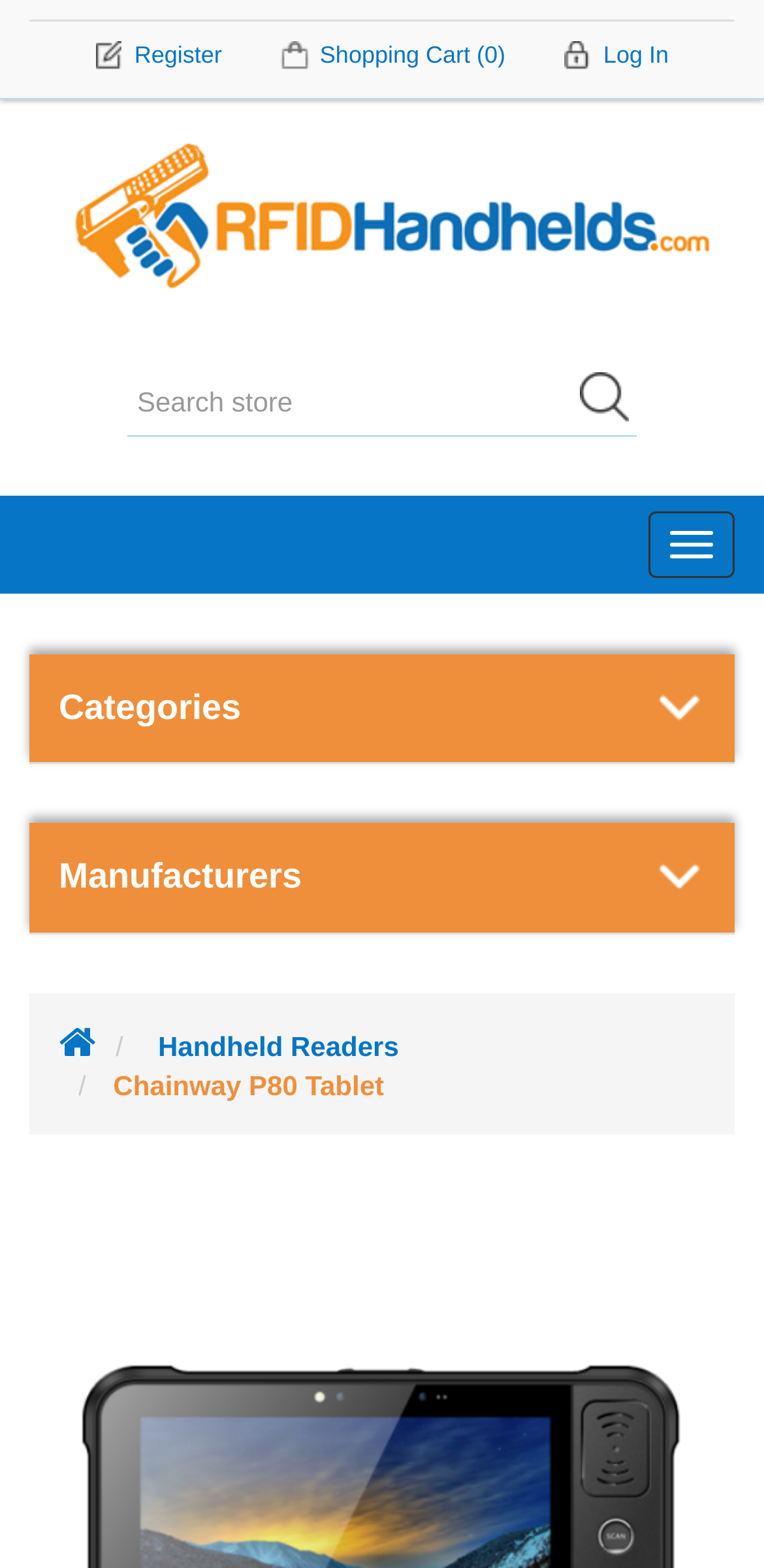Could you specify the bounding box coordinates for the clickable section to complete the following instruction: "log in"?

[0.7, 0.014, 0.914, 0.056]